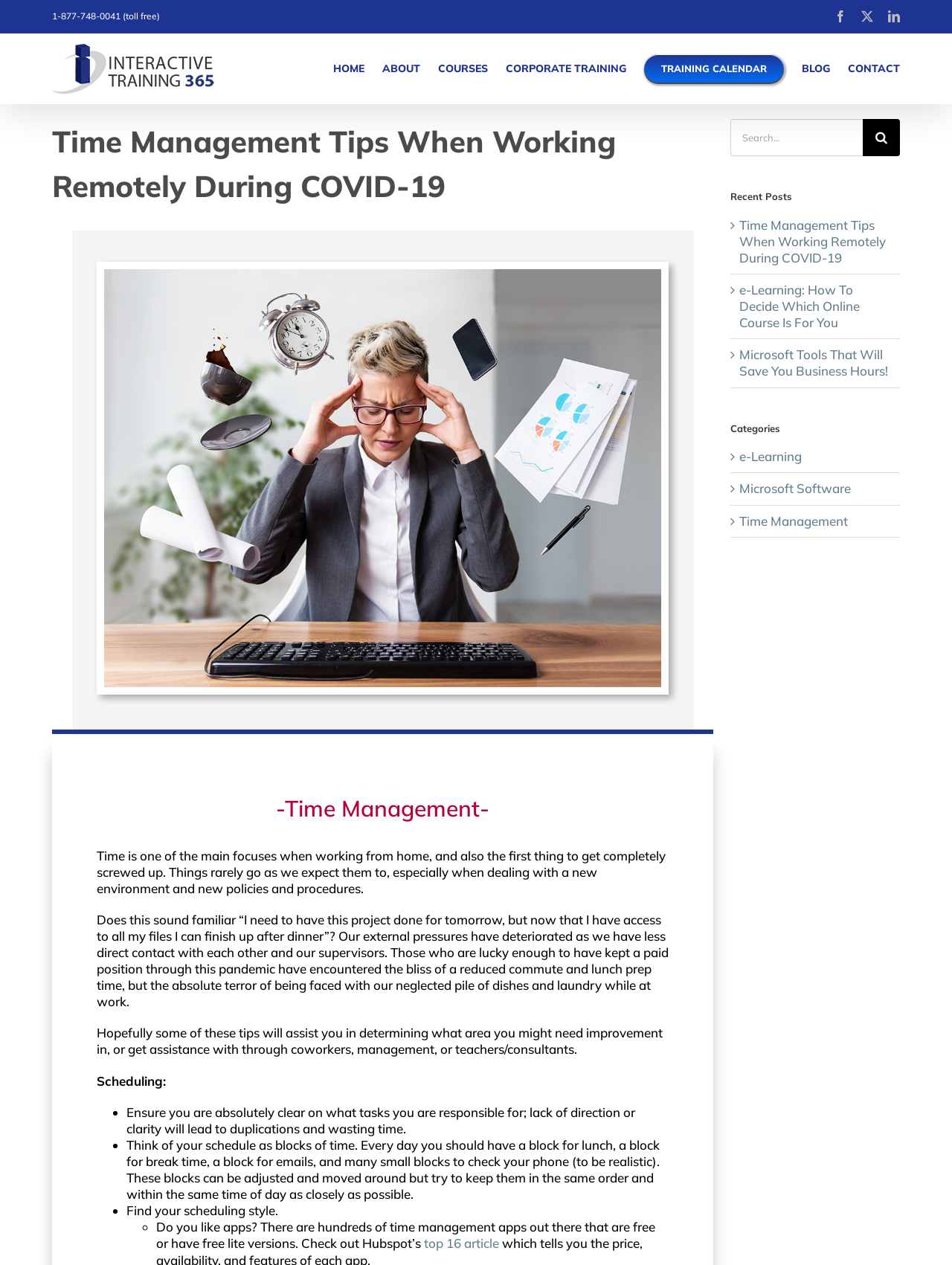Determine the bounding box coordinates of the clickable area required to perform the following instruction: "Search for something". The coordinates should be represented as four float numbers between 0 and 1: [left, top, right, bottom].

None